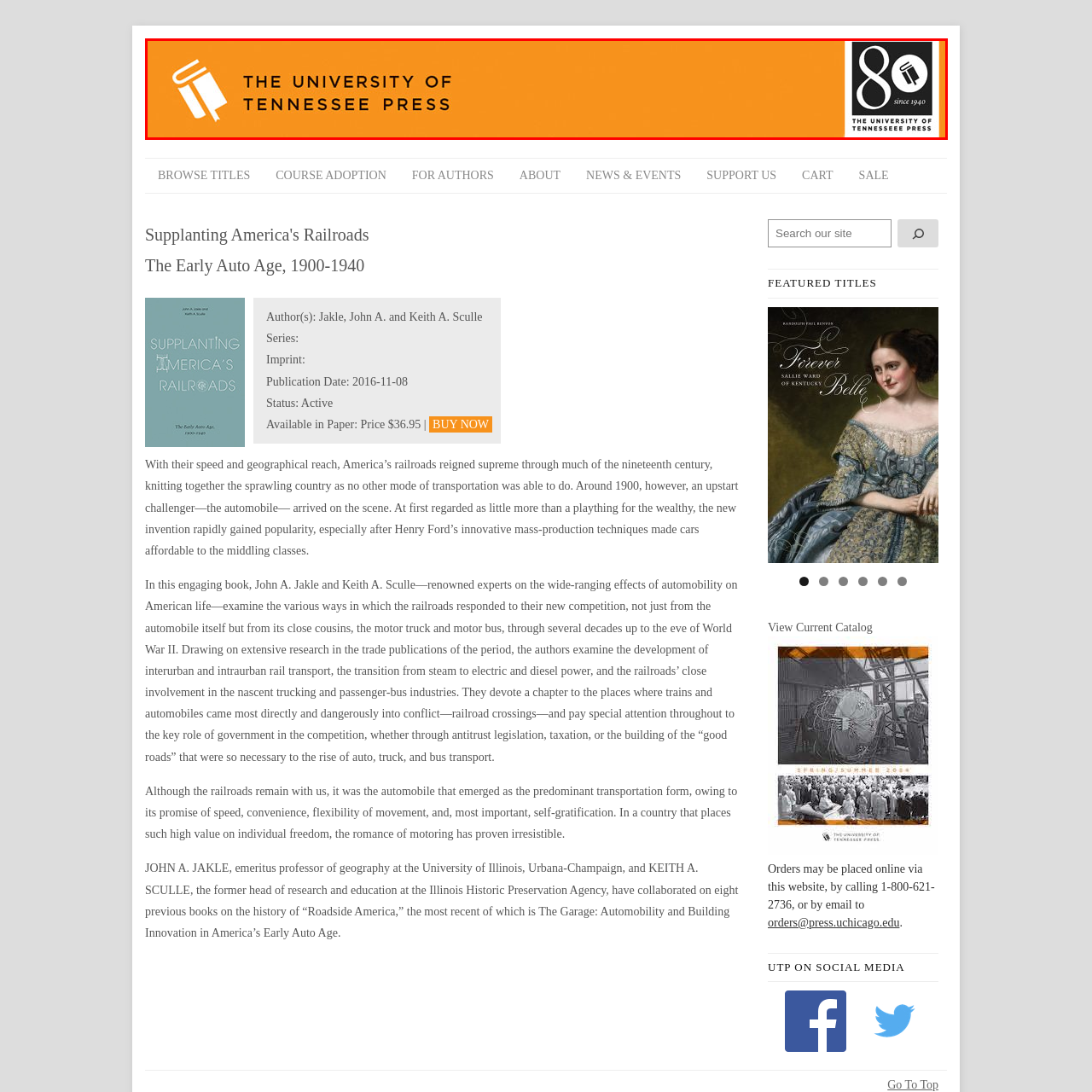Observe the image segment inside the red bounding box and answer concisely with a single word or phrase: How many years of history is the press celebrating?

80